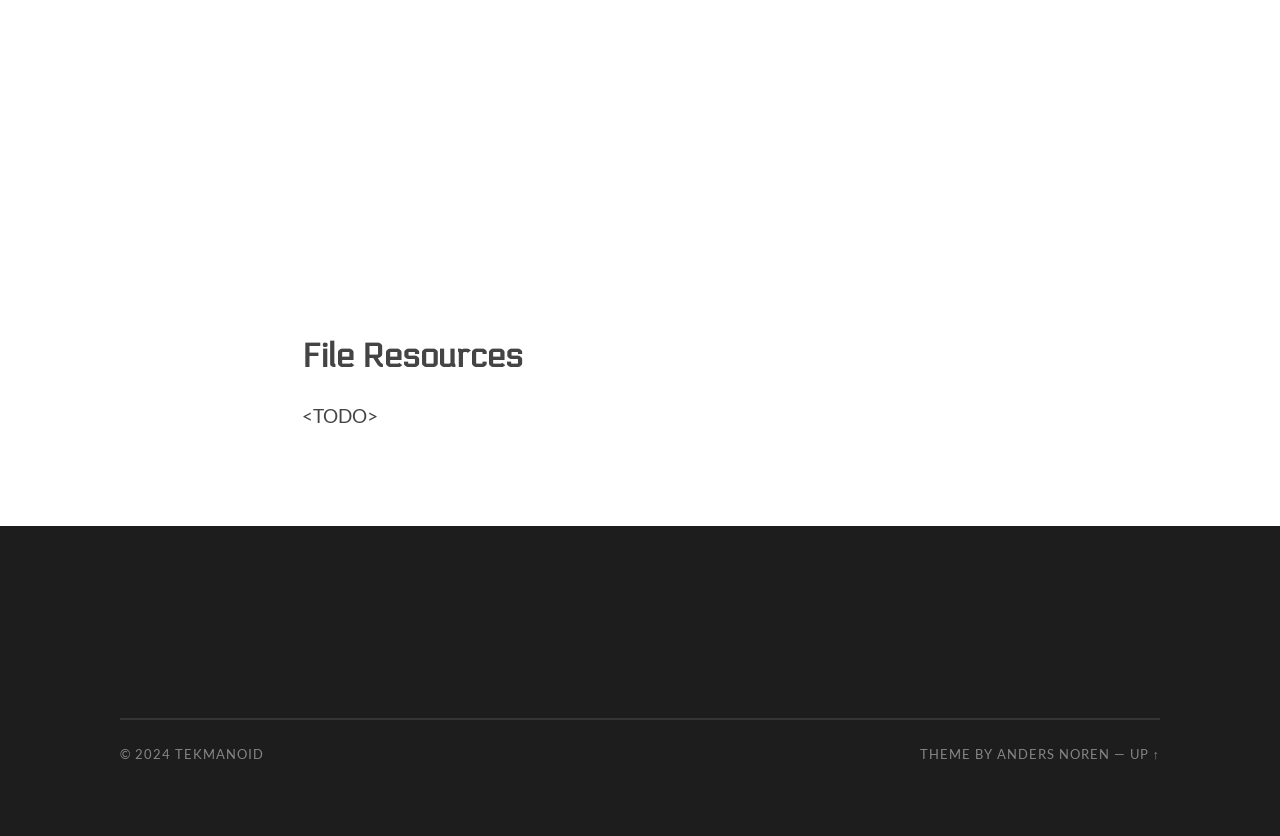Provide the bounding box for the UI element matching this description: "Tekmanoid".

[0.137, 0.893, 0.206, 0.912]